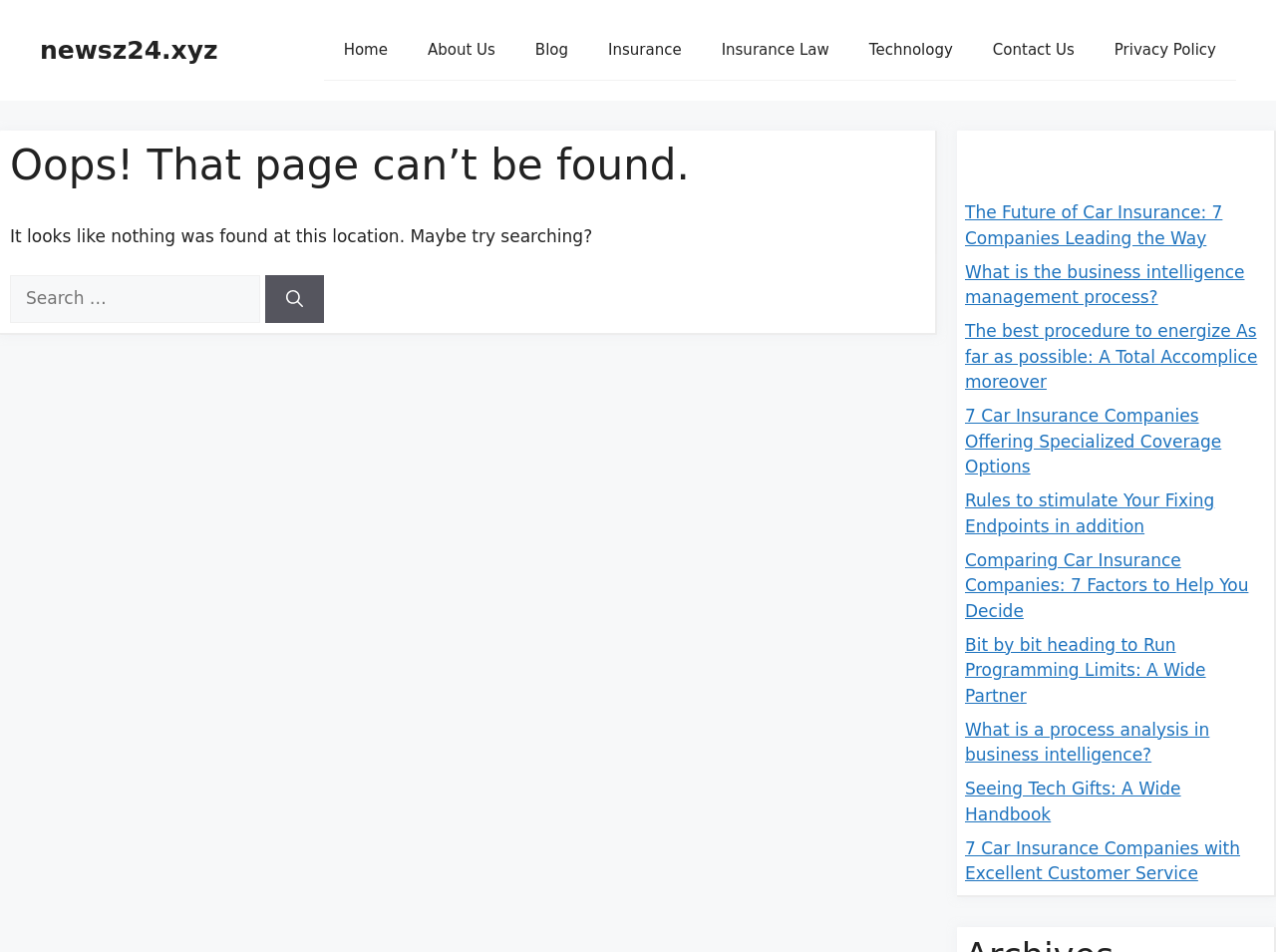Generate a thorough caption detailing the webpage content.

This webpage displays a "Page Not Found" error message. At the top, there is a banner with the site's name, "newsz24.xyz", and a navigation menu with 8 links: "Home", "About Us", "Blog", "Insurance", "Insurance Law", "Technology", "Contact Us", and "Privacy Policy". 

Below the navigation menu, there is a main section with a header that reads "Oops! That page can’t be found." followed by a paragraph of text that says "It looks like nothing was found at this location. Maybe try searching?". 

Underneath this text, there is a search box with a label "Search for:" and a "Search" button next to it. 

On the right side of the page, there is a complementary section with a heading "Recent Posts" and 9 links to recent articles with titles such as "The Future of Car Insurance: 7 Companies Leading the Way", "What is the business intelligence management process?", and "7 Car Insurance Companies with Excellent Customer Service".